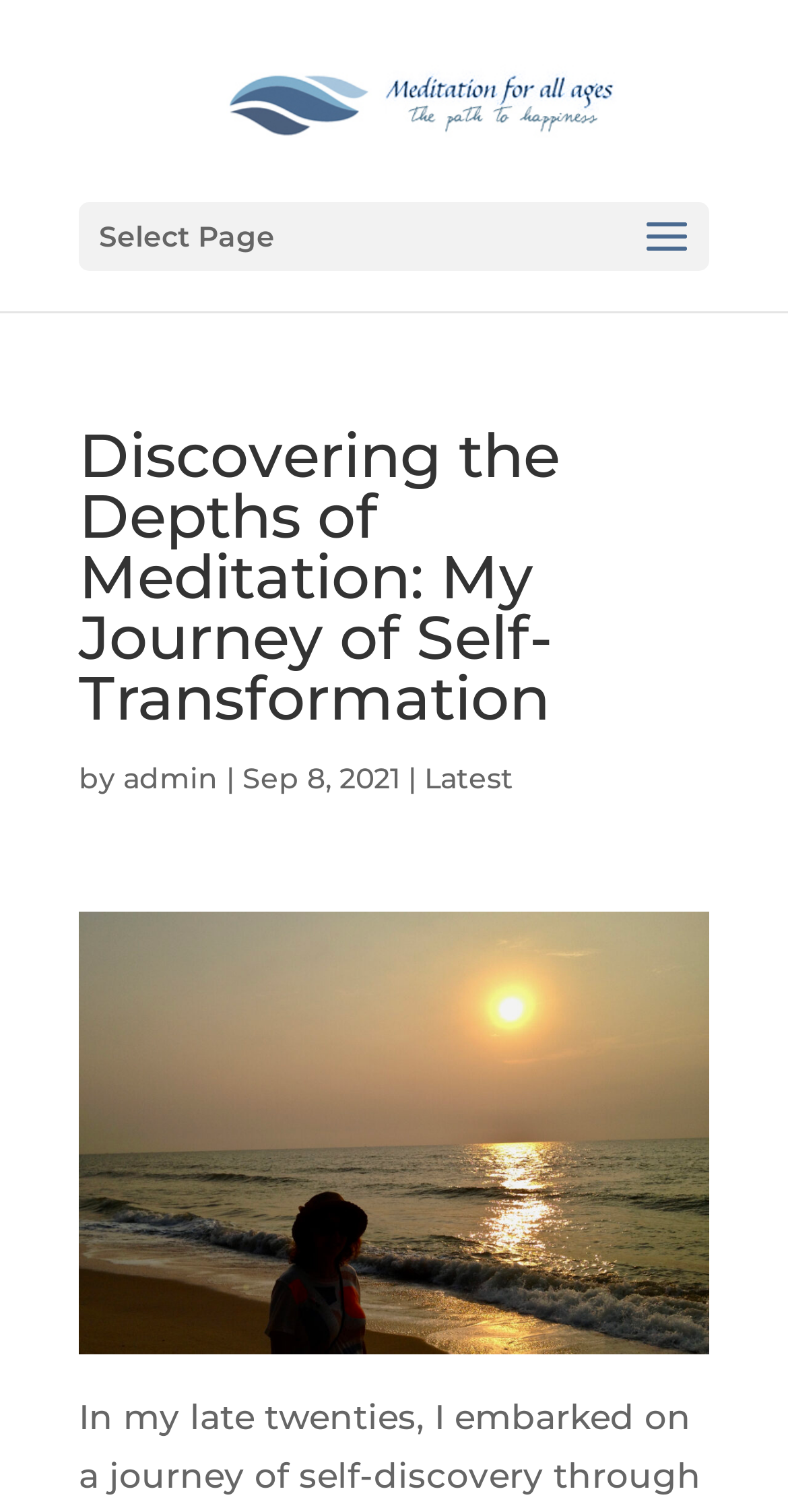What is the author of the article?
Based on the screenshot, answer the question with a single word or phrase.

admin